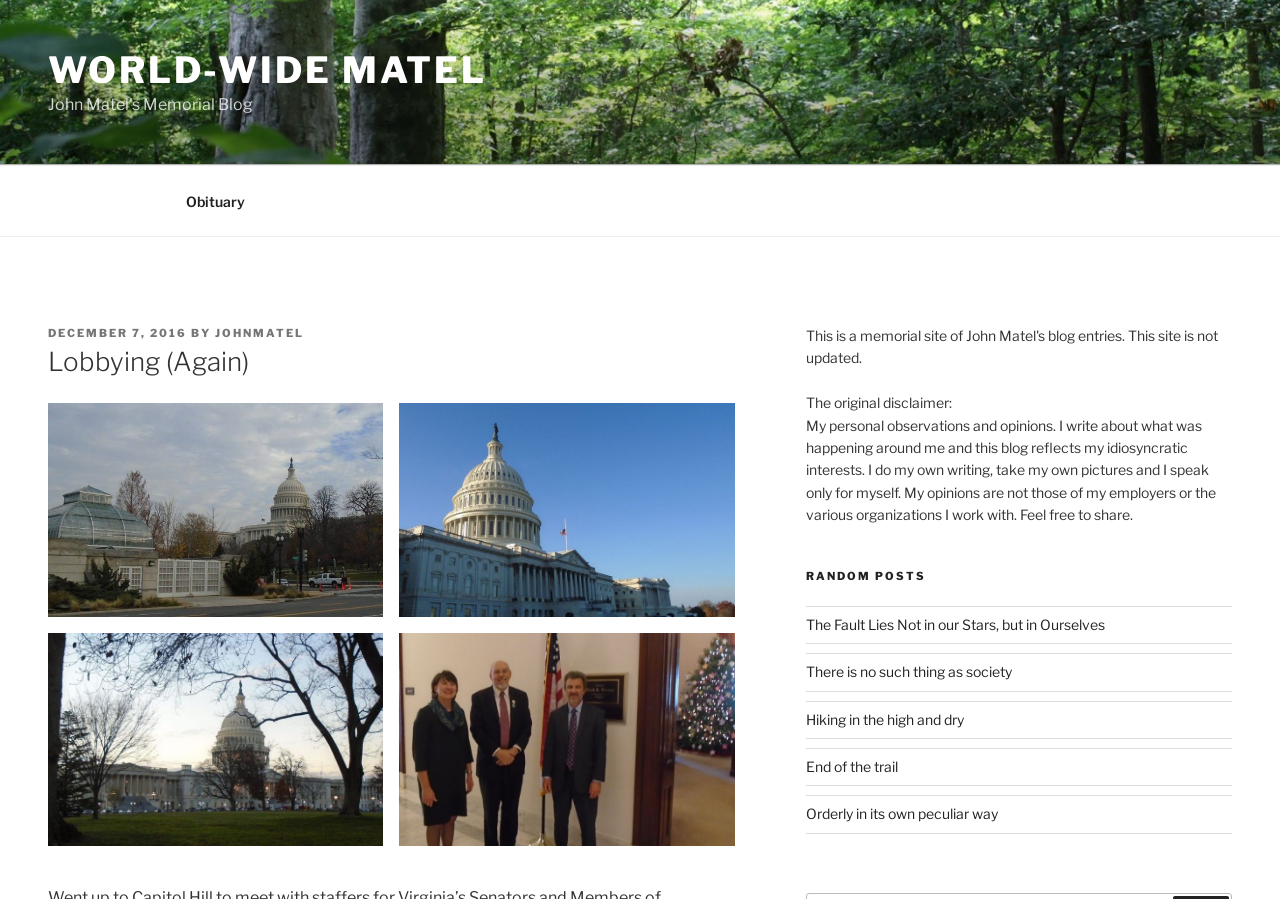Identify the bounding box of the UI element that matches this description: "End of the trail".

[0.63, 0.843, 0.701, 0.862]